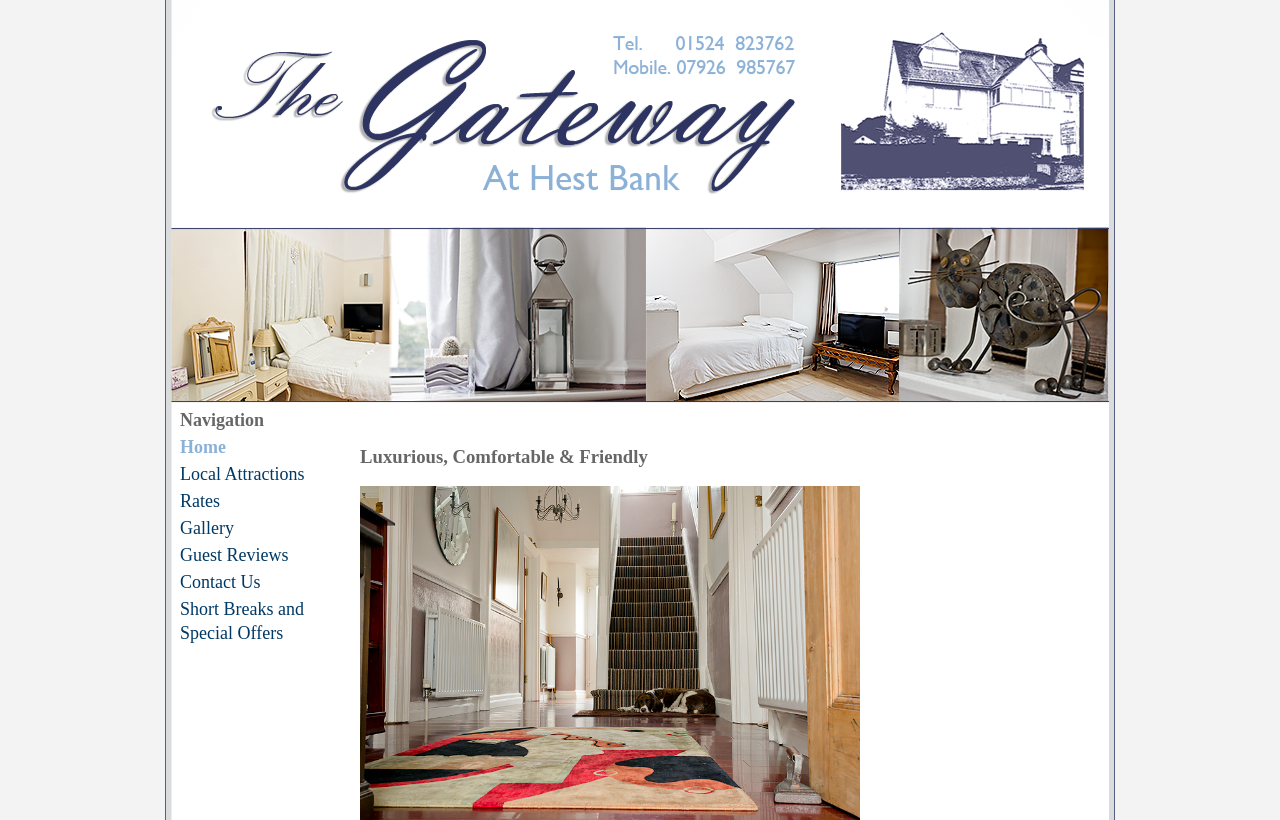How many navigation links are available?
Please provide a single word or phrase in response based on the screenshot.

8